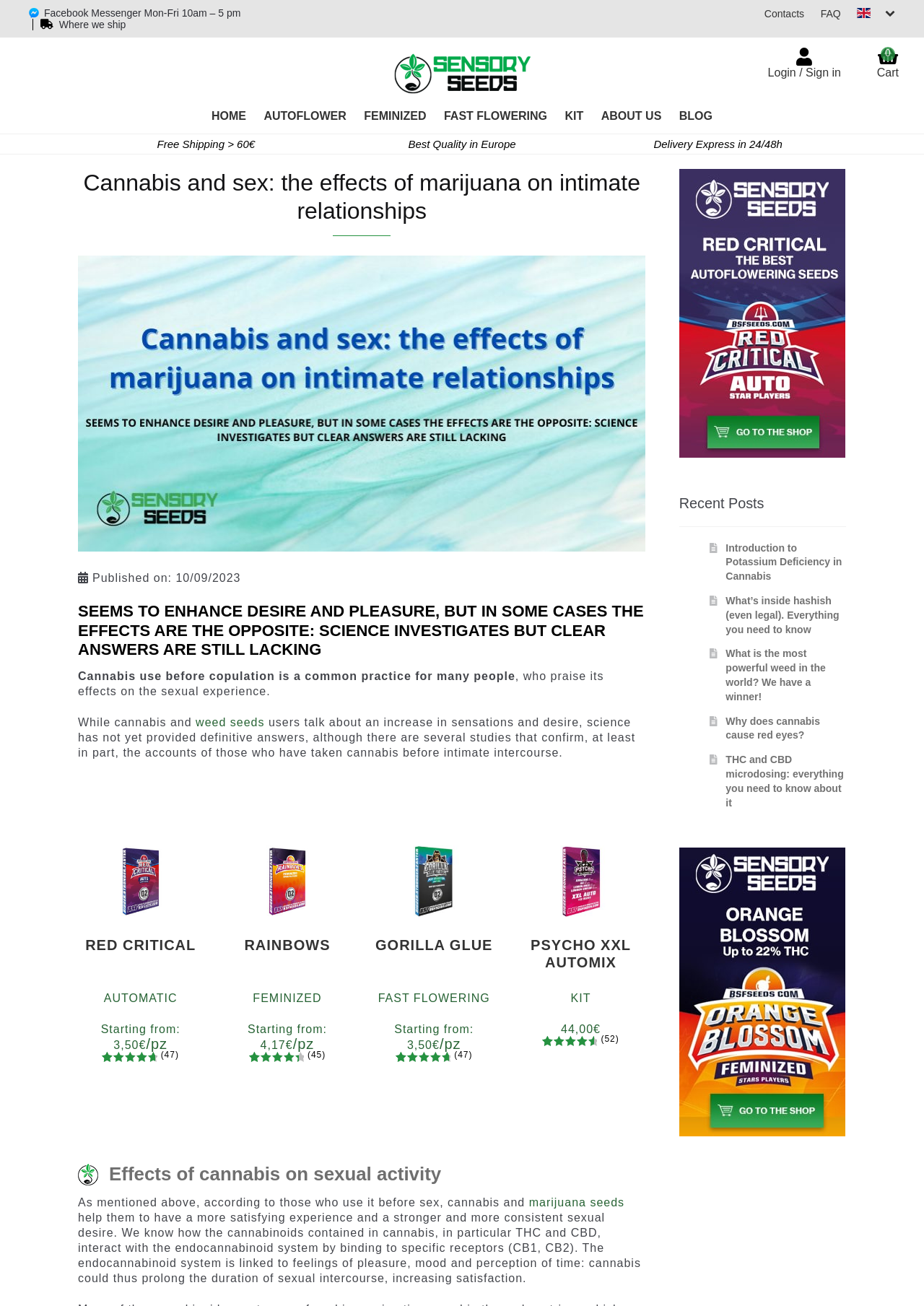Please find the bounding box for the UI element described by: "marijuana seeds".

[0.572, 0.916, 0.676, 0.925]